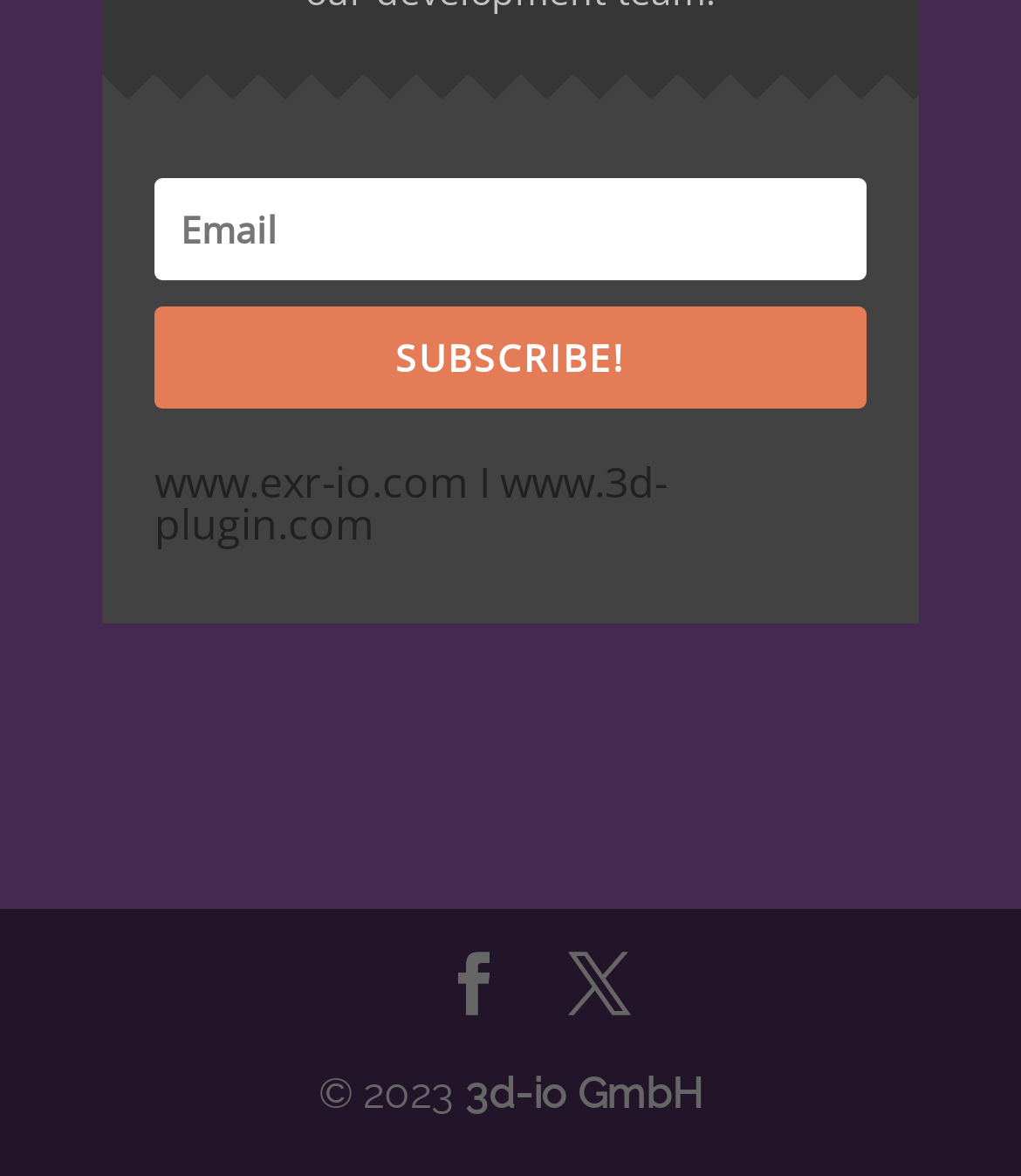What is the purpose of the textbox?
Please provide a comprehensive and detailed answer to the question.

The textbox is labeled as 'Email' and is located above the 'SUBSCRIBE!' button, suggesting that it is used to input an email address for subscription purposes.